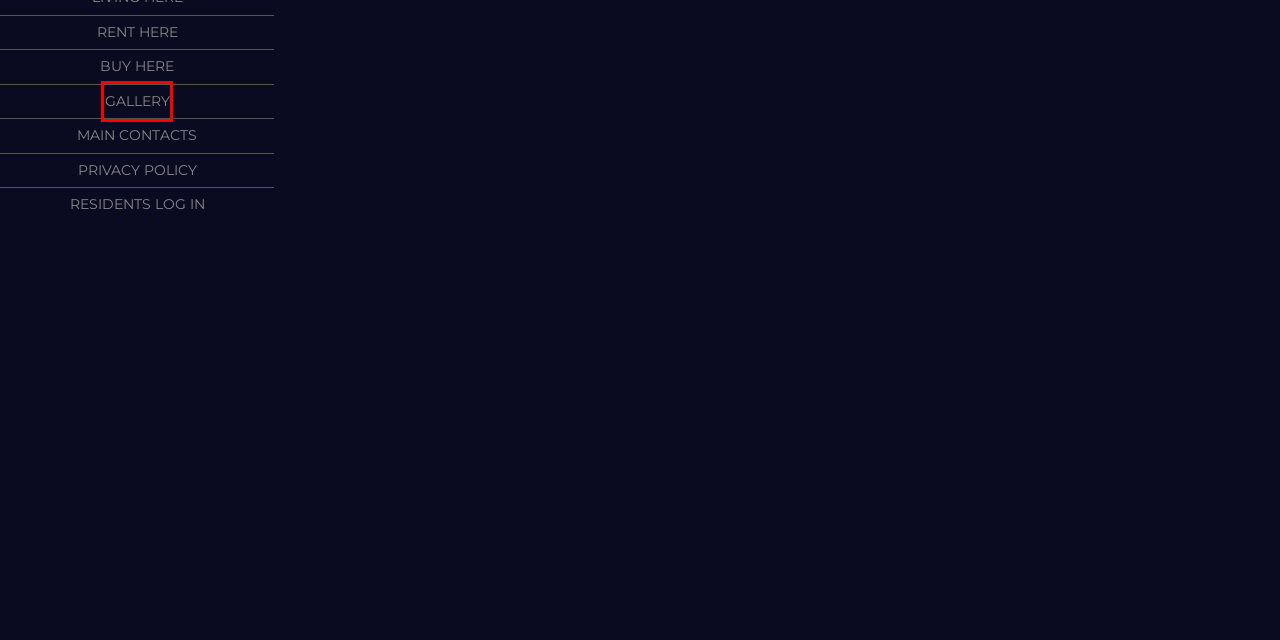You are given a screenshot of a webpage with a red bounding box around an element. Choose the most fitting webpage description for the page that appears after clicking the element within the red bounding box. Here are the candidates:
A. Main Contacts – Rainbow Quay Residents
B. Properties For Sale in SE16 7UF | Rightmove
C. Forums – Rainbow Quay Residents
D. Gallery – Rainbow Quay Residents
E. Rainbow Quay Residents – My WordPress Blog
F. Privacy Policy – Rainbow Quay Residents
G. Residents – Rainbow Quay Residents
H. Be vigilant & wait until the Garage Door has closed – Rainbow Quay Residents

D